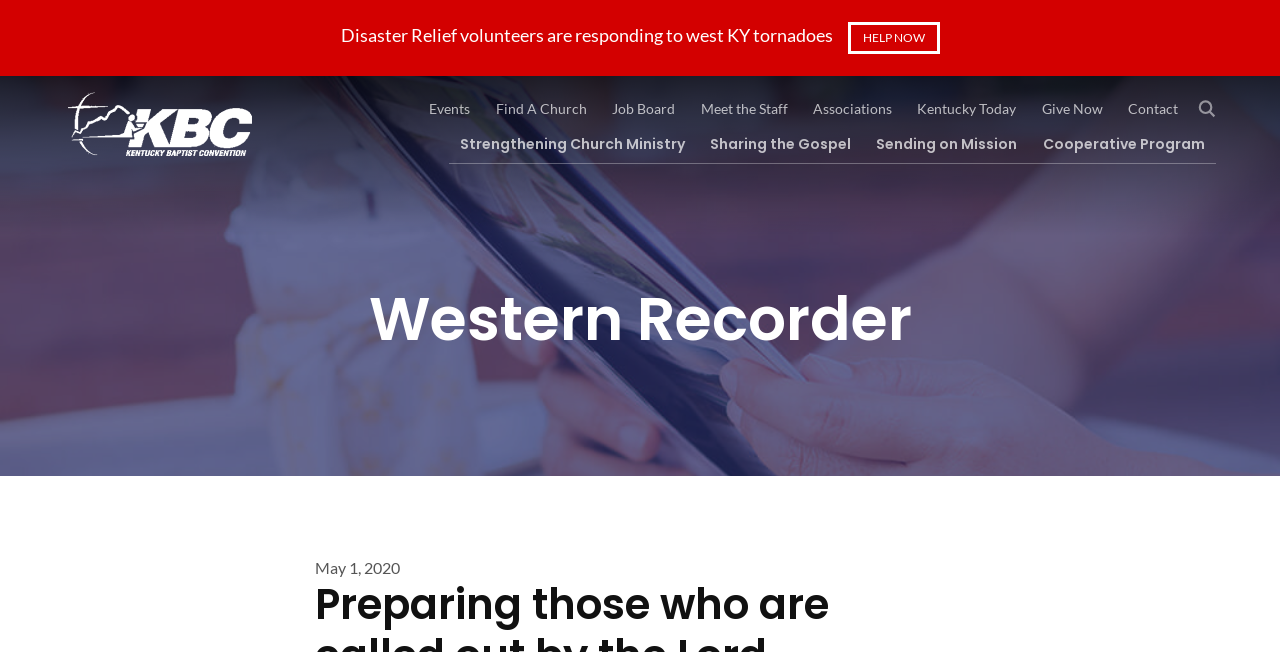Locate the bounding box coordinates of the clickable region necessary to complete the following instruction: "Click on HELP NOW". Provide the coordinates in the format of four float numbers between 0 and 1, i.e., [left, top, right, bottom].

[0.662, 0.034, 0.734, 0.083]